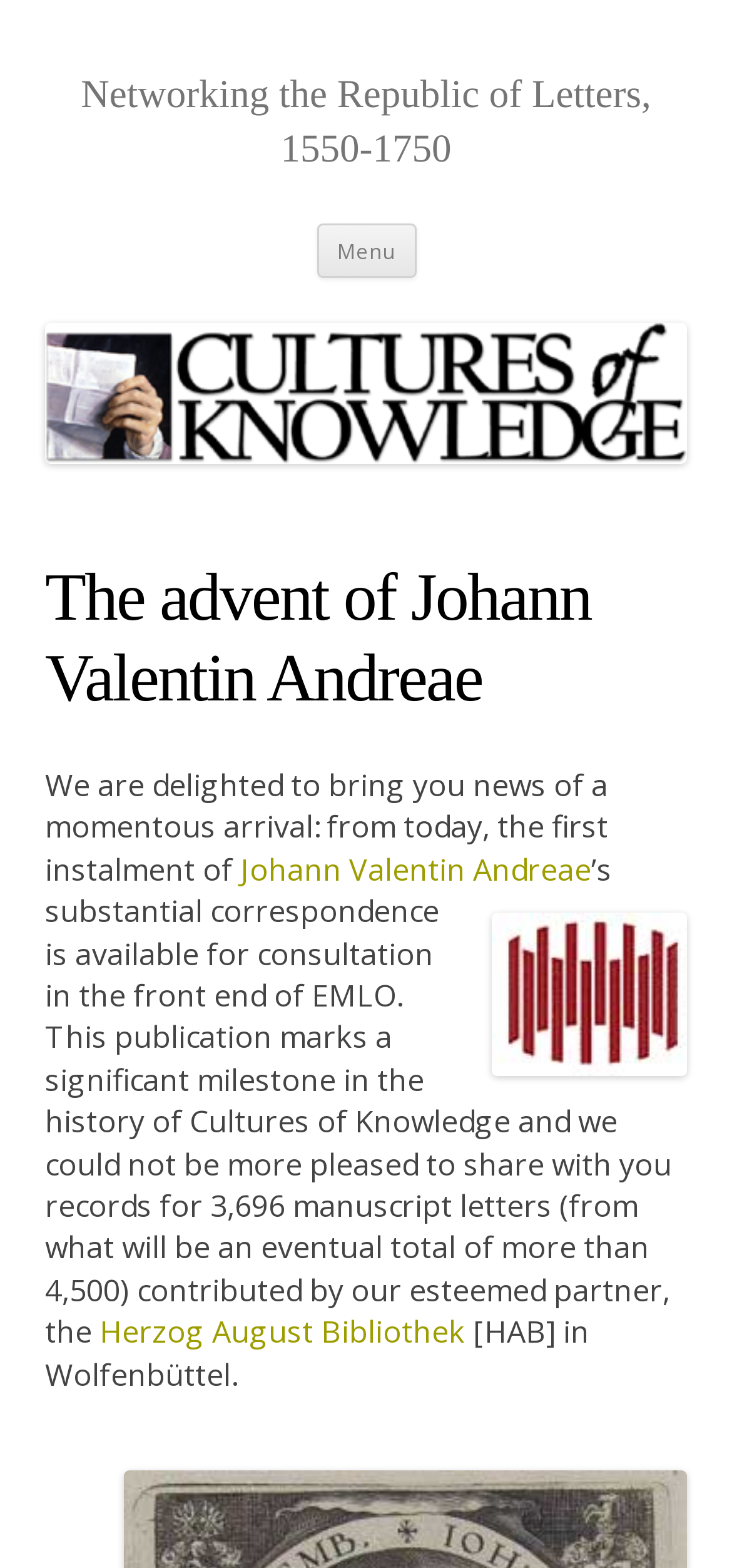Identify and provide the bounding box coordinates of the UI element described: "Request Information". The coordinates should be formatted as [left, top, right, bottom], with each number being a float between 0 and 1.

None